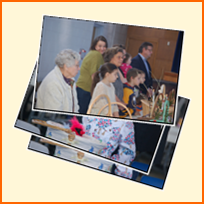What is the woman in the light-colored sweater doing?
Please use the image to provide a one-word or short phrase answer.

Participating in an activity